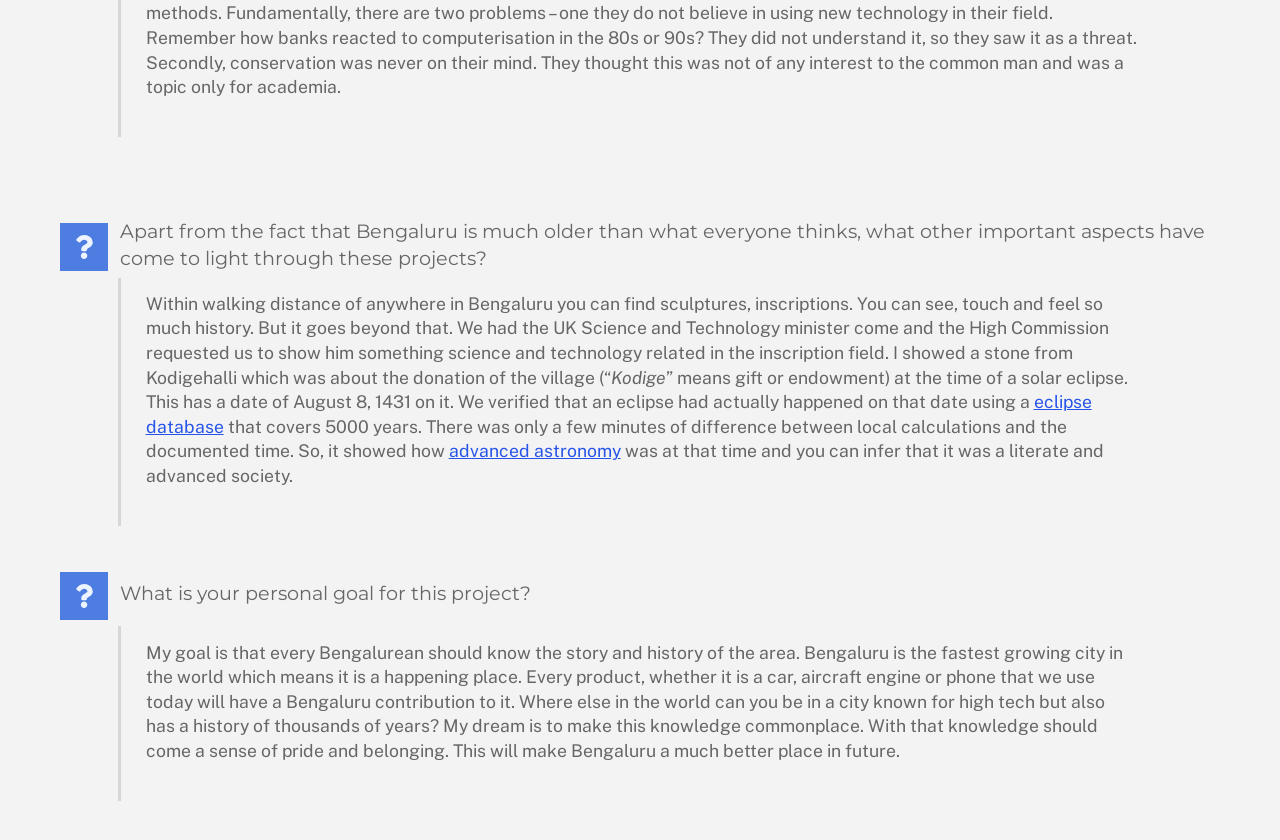What is the speaker's opinion about the society of Bengaluru in the past?
Provide a detailed and extensive answer to the question.

The speaker believes that the society of Bengaluru in the past was literate and advanced, which is inferred from the fact that they were able to accurately calculate the time of a solar eclipse, as mentioned in the first blockquote.